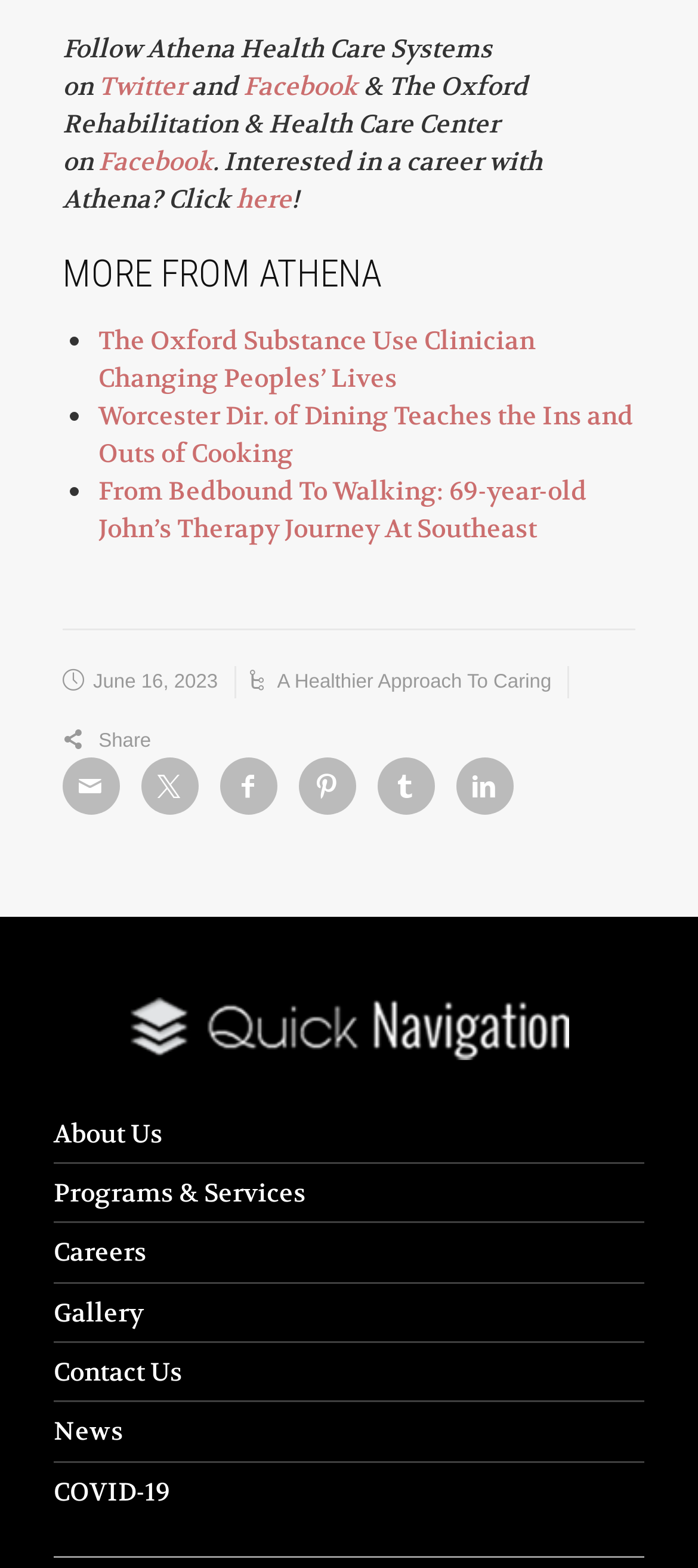Find the bounding box coordinates of the area to click in order to follow the instruction: "Visit the About Us page".

[0.077, 0.703, 0.233, 0.723]